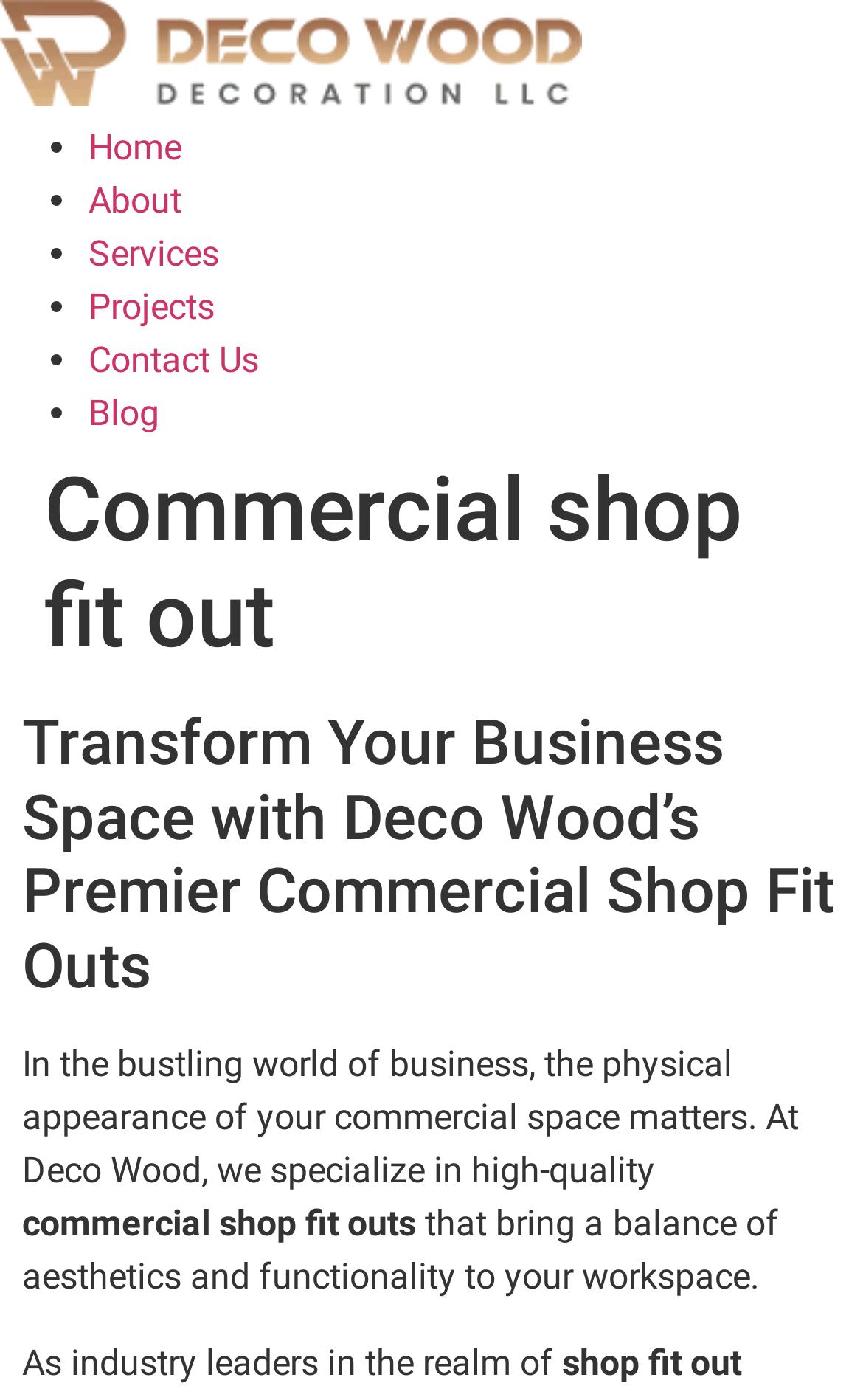Give a one-word or short phrase answer to the question: 
What is the main service offered?

Commercial shop fit outs